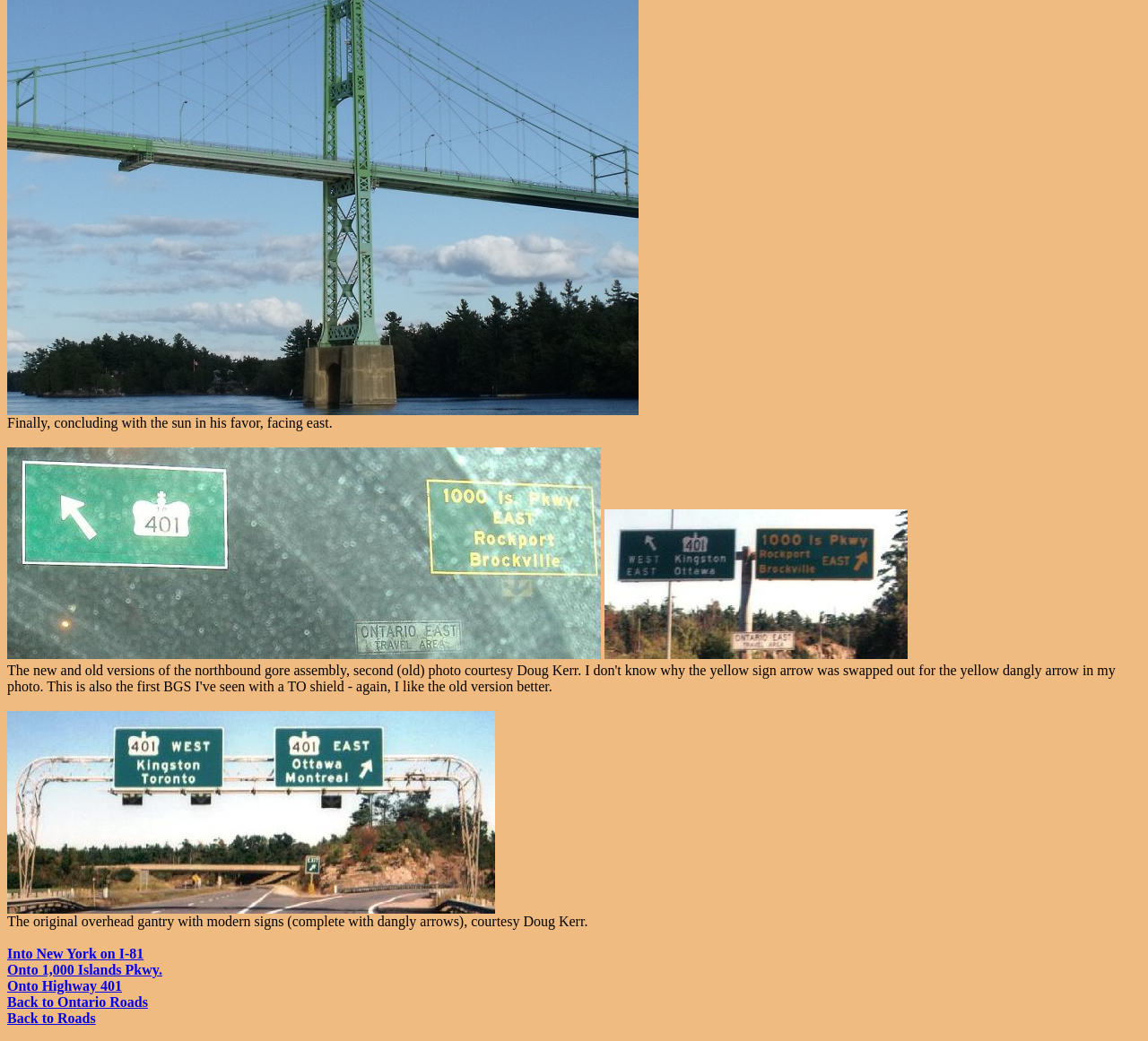What is the source of the original overhead gantry image?
Please use the image to provide an in-depth answer to the question.

The source of the original overhead gantry image can be determined from the text 'The original overhead gantry with modern signs (complete with dangly arrows), courtesy Doug Kerr.' which is located below the second image on the webpage.